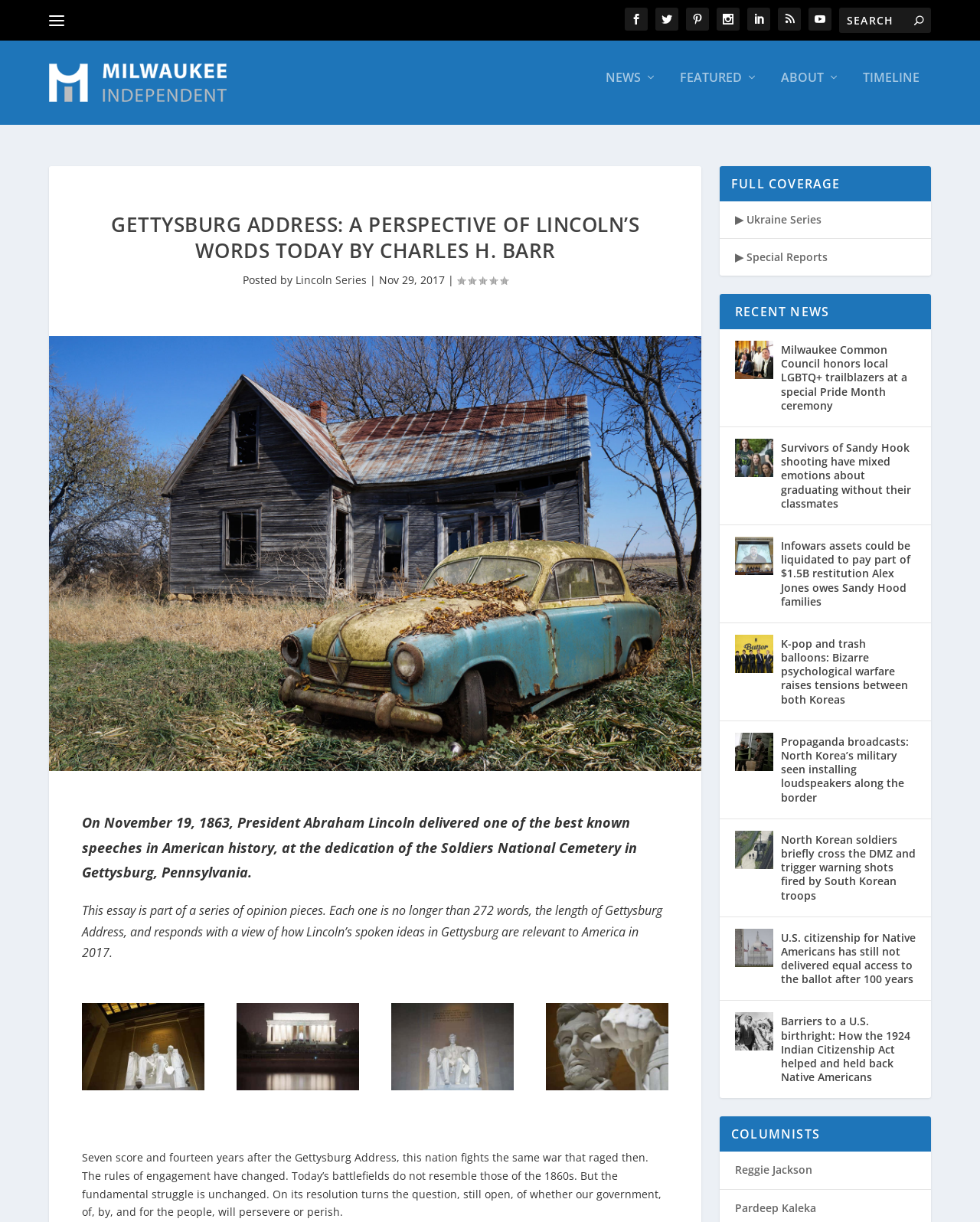Please provide a brief answer to the following inquiry using a single word or phrase:
How many images are there in the article?

4